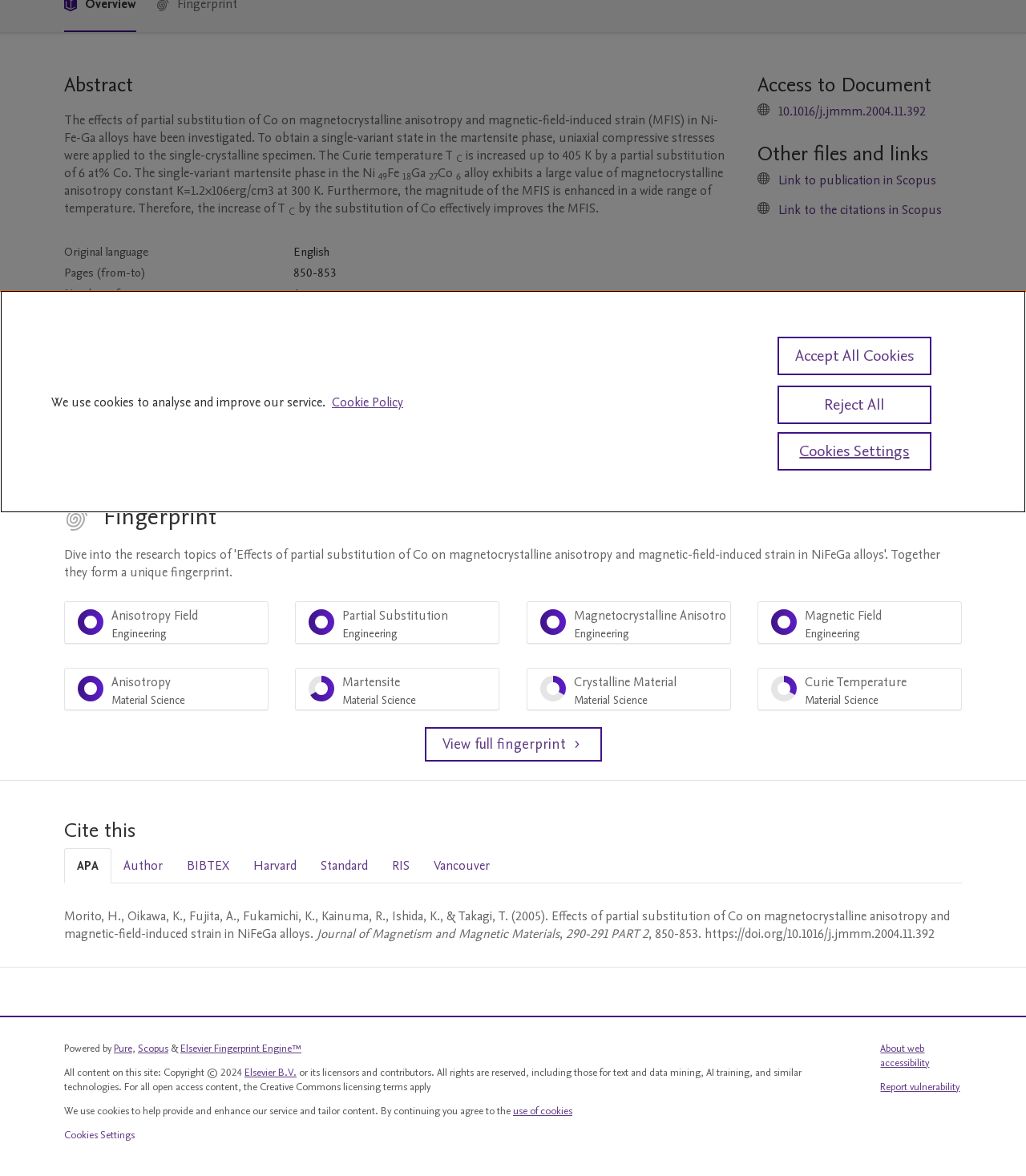From the webpage screenshot, predict the bounding box of the UI element that matches this description: "Municipal Bonds".

None